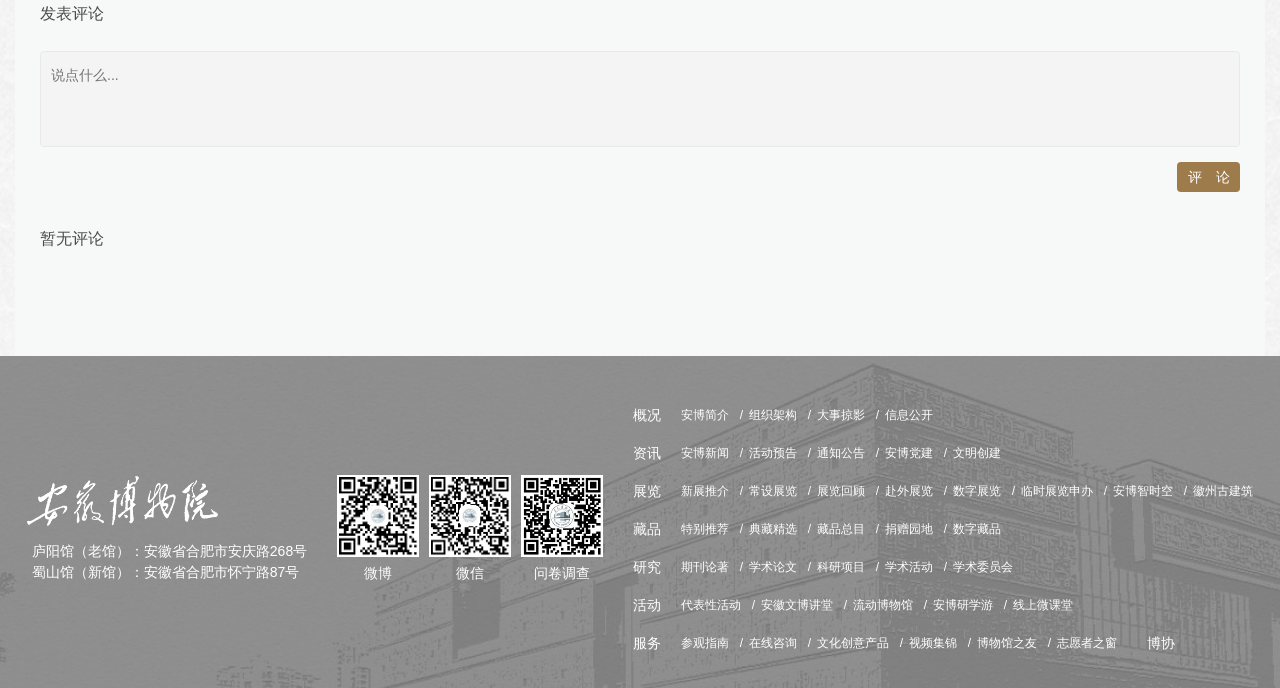Locate the bounding box coordinates of the element that should be clicked to fulfill the instruction: "view the overview".

[0.495, 0.576, 0.532, 0.631]